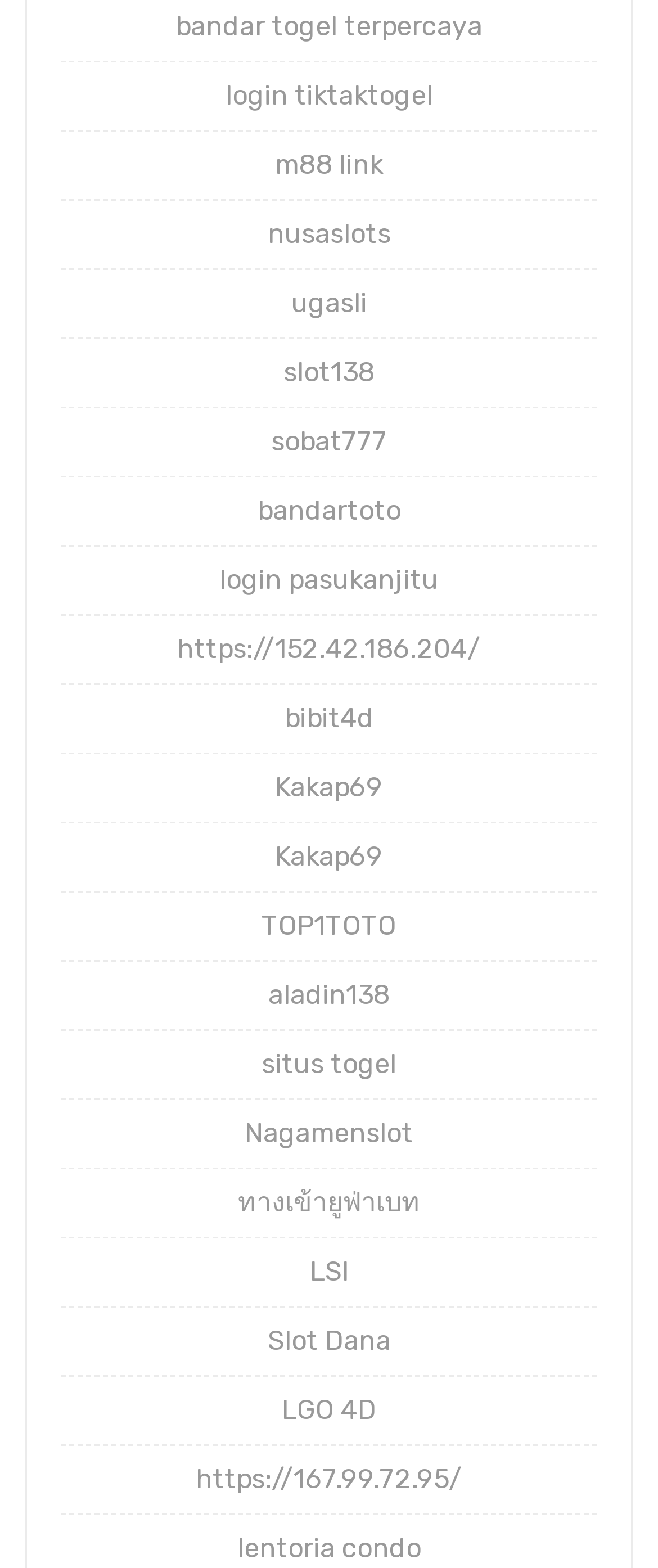Provide the bounding box coordinates for the UI element described in this sentence: "bandar togel terpercaya". The coordinates should be four float values between 0 and 1, i.e., [left, top, right, bottom].

[0.267, 0.006, 0.733, 0.027]